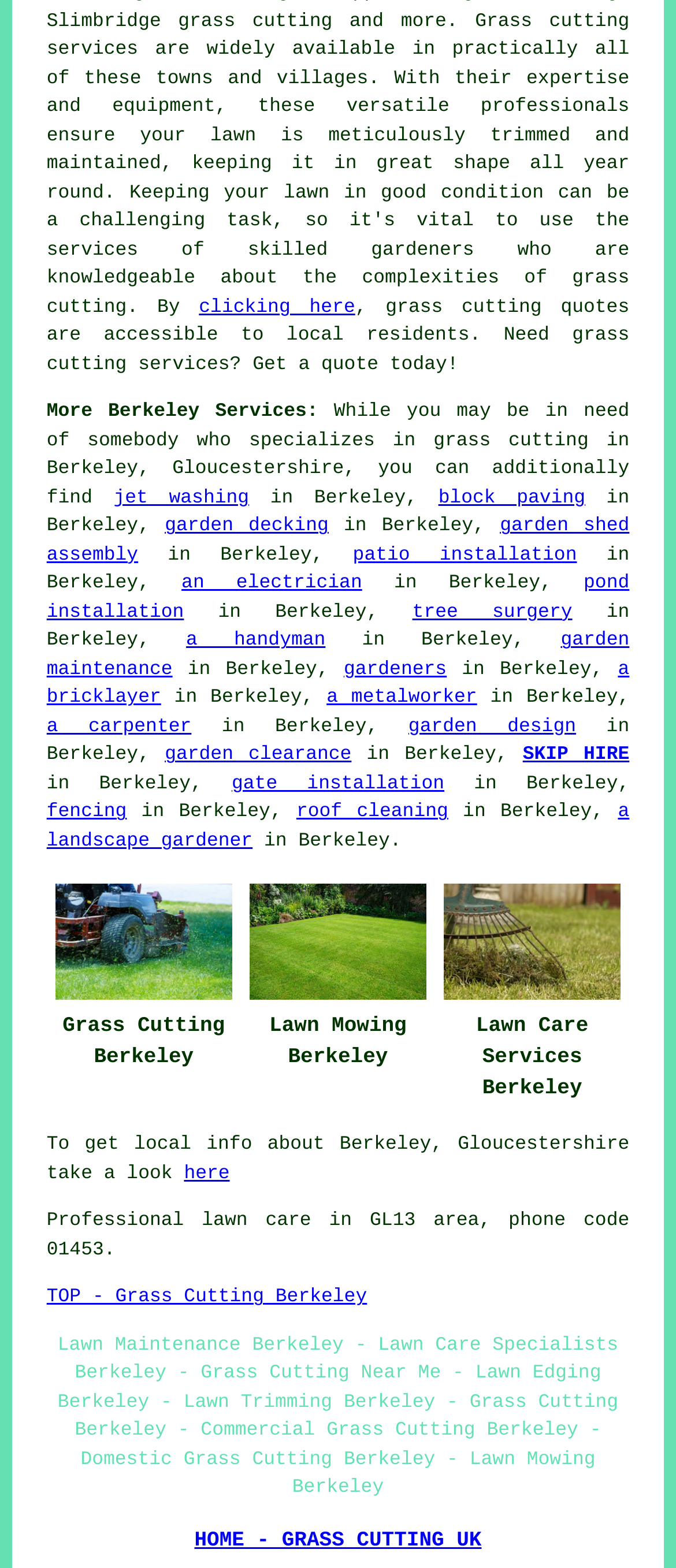Indicate the bounding box coordinates of the clickable region to achieve the following instruction: "Get a quote for grass cutting services."

[0.069, 0.008, 0.931, 0.039]